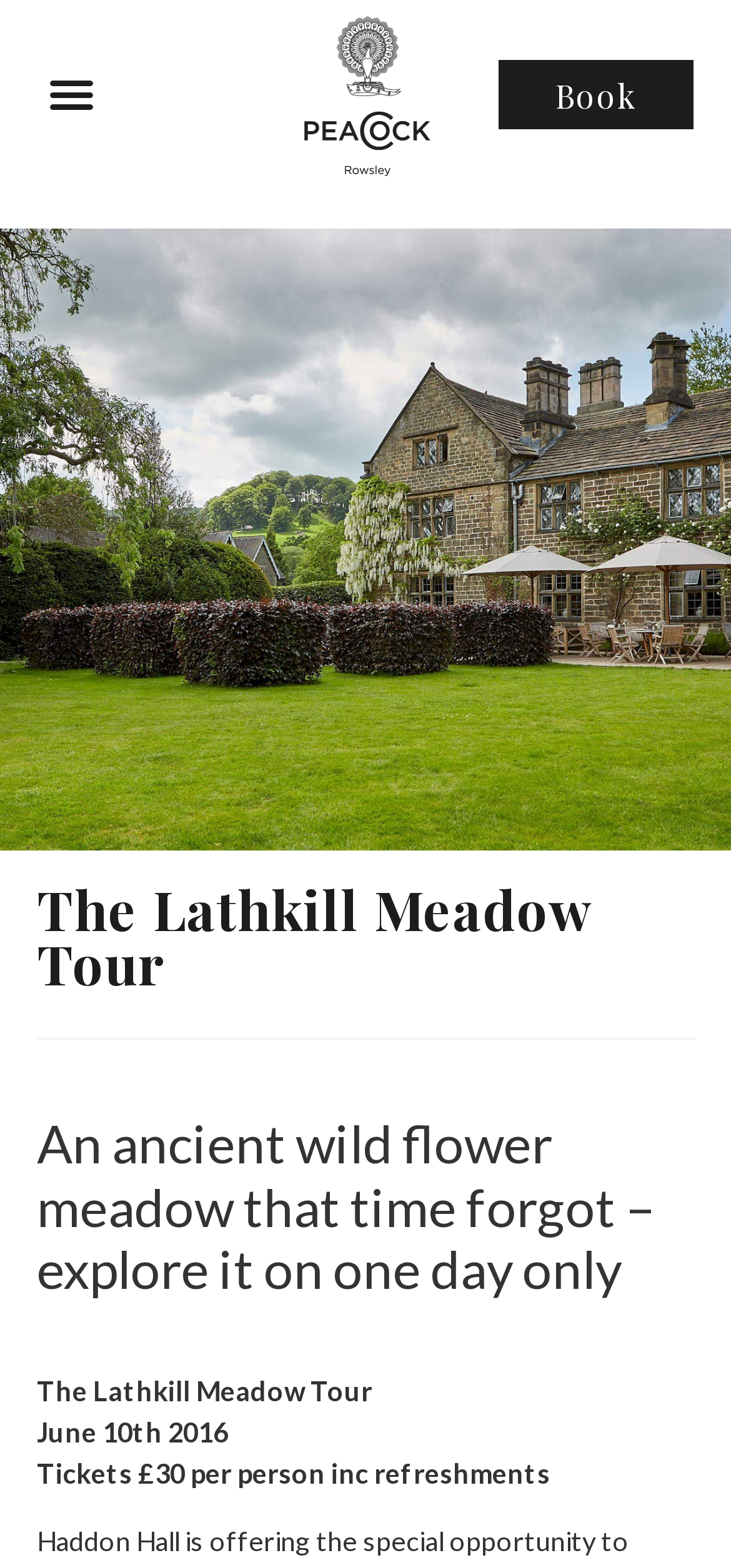Could you please study the image and provide a detailed answer to the question:
What is the name of the hotel mentioned?

Although the webpage is primarily about the Lathkill Meadow Tour, the meta description mentions 'The Peacock at Rowsley, originally a manor house, is a boutique Peak District hotel located in the heart of the Derbyshire.' This suggests that the hotel is related to the tour or the location, and its name is The Peacock at Rowsley.